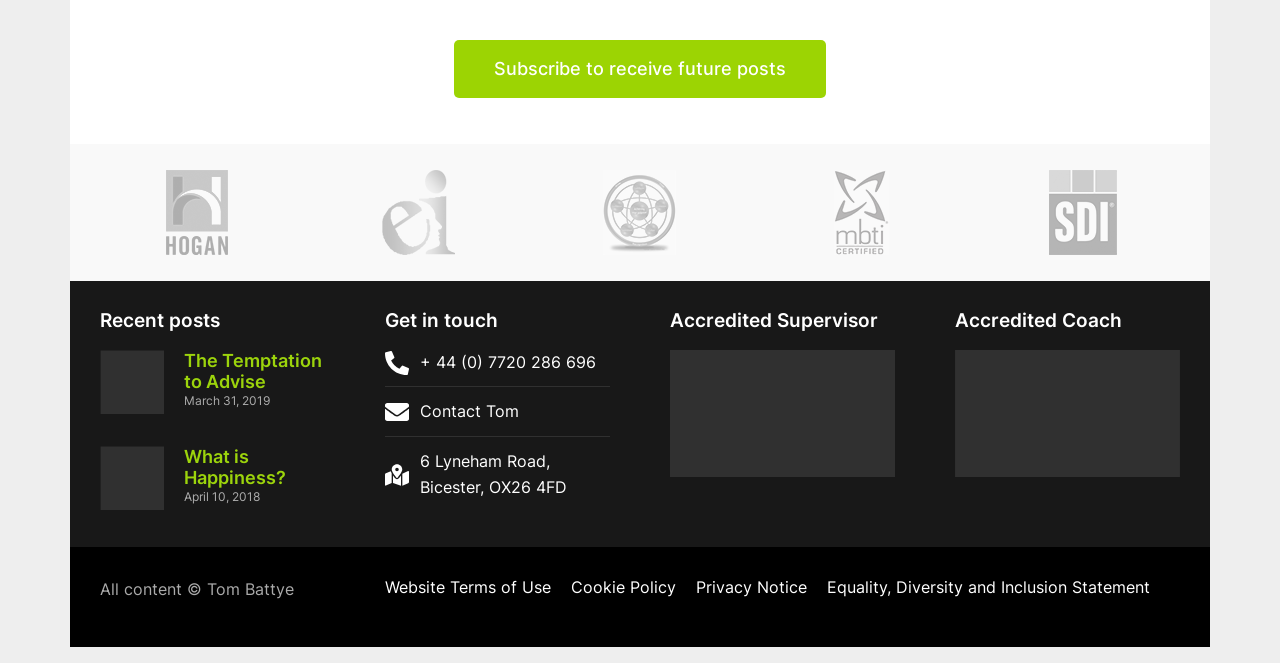Indicate the bounding box coordinates of the element that must be clicked to execute the instruction: "Get in touch via phone". The coordinates should be given as four float numbers between 0 and 1, i.e., [left, top, right, bottom].

[0.301, 0.528, 0.477, 0.566]